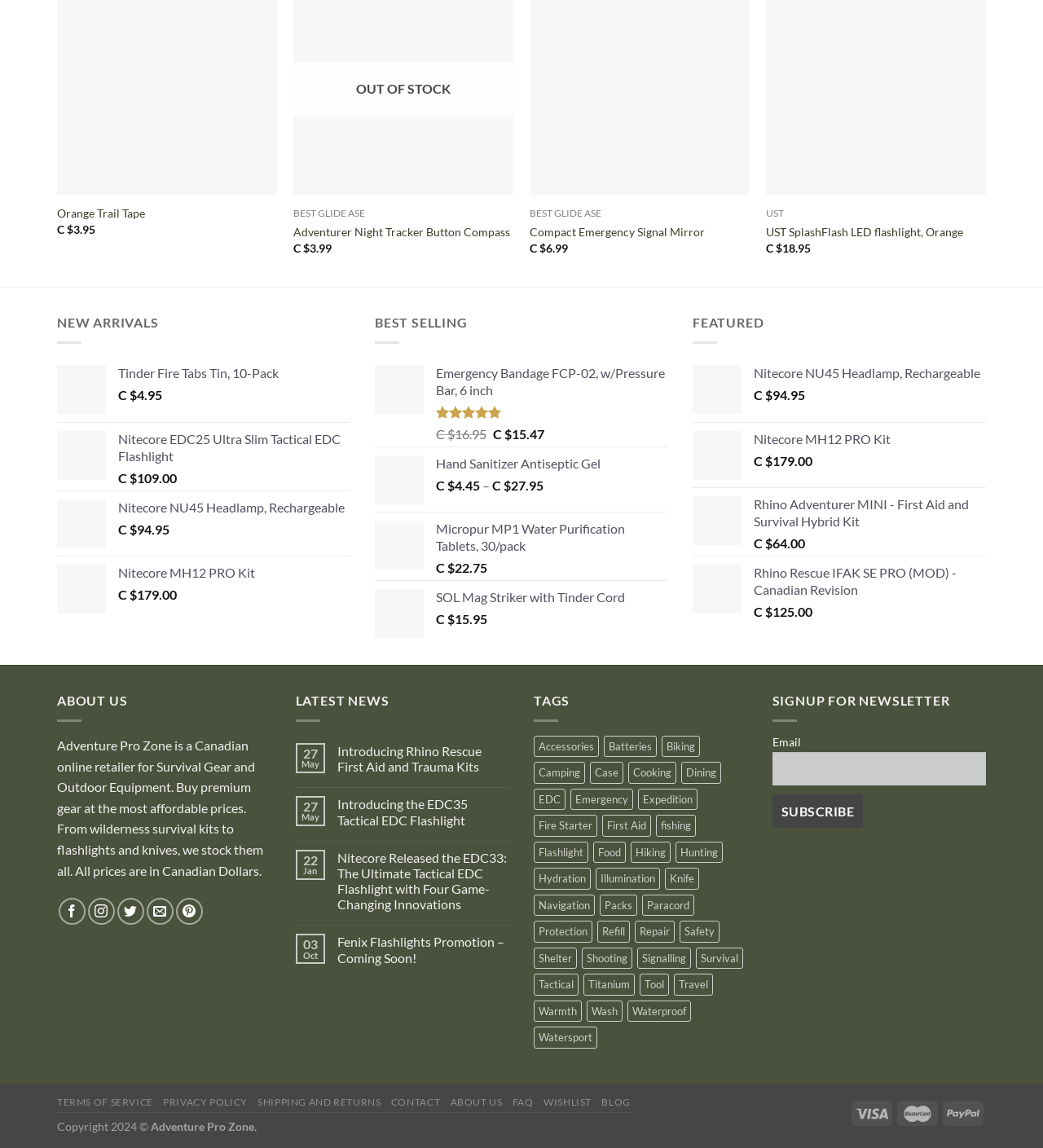Identify the bounding box coordinates of the clickable section necessary to follow the following instruction: "Quick view". The coordinates should be presented as four float numbers from 0 to 1, i.e., [left, top, right, bottom].

[0.055, 0.17, 0.266, 0.194]